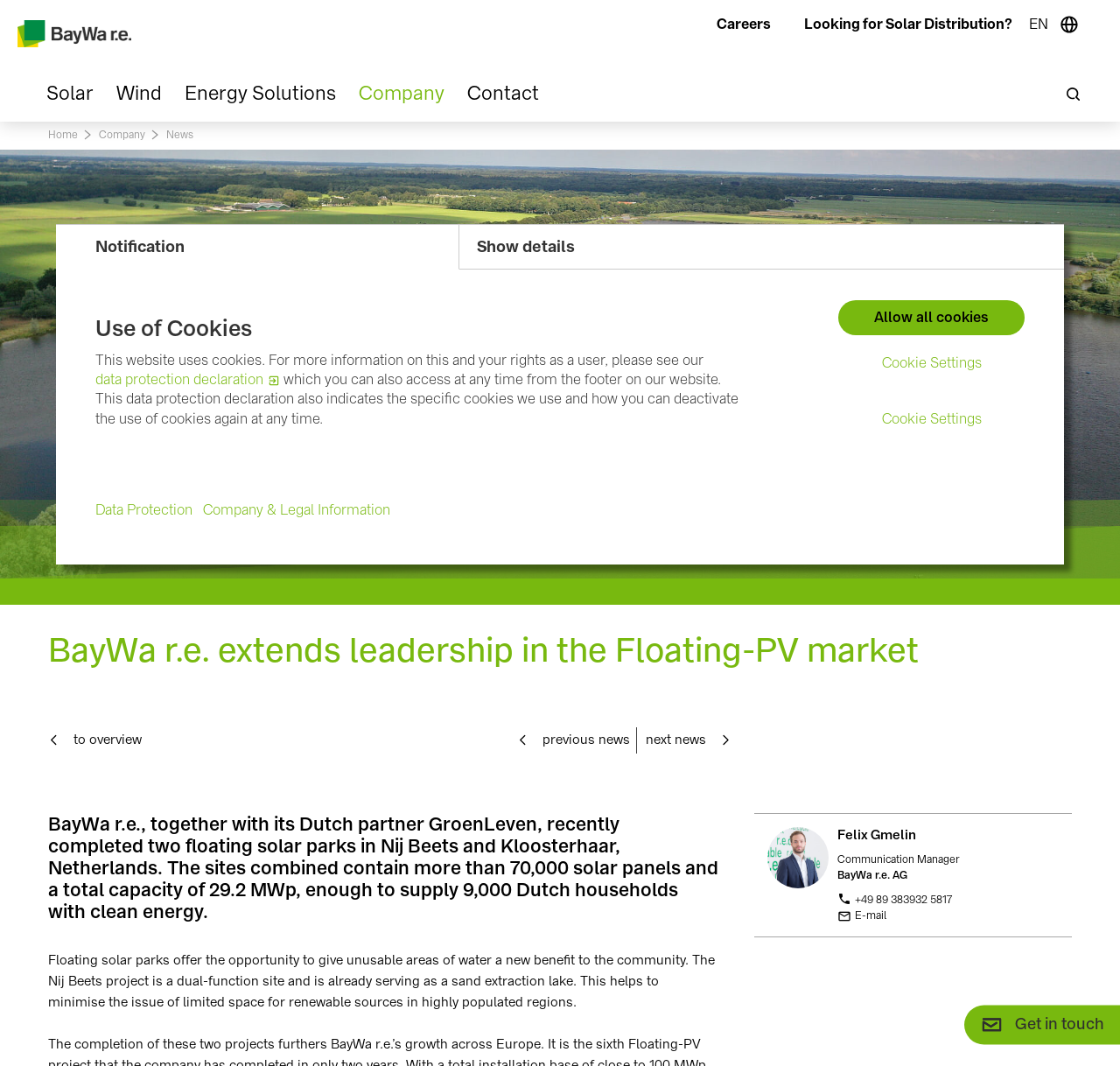Bounding box coordinates are specified in the format (top-left x, top-left y, bottom-right x, bottom-right y). All values are floating point numbers bounded between 0 and 1. Please provide the bounding box coordinate of the region this sentence describes: Notification

[0.05, 0.211, 0.41, 0.253]